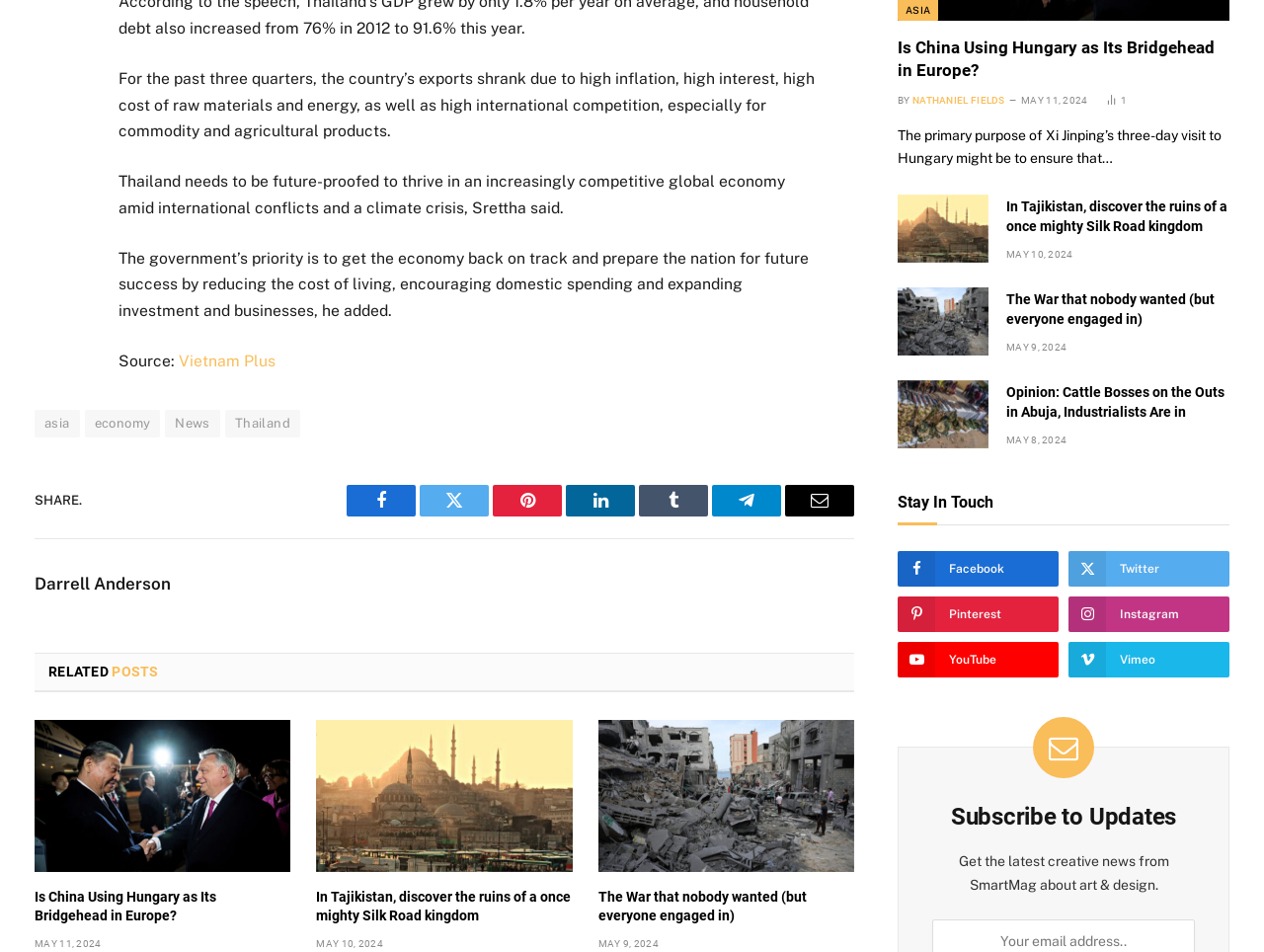Extract the bounding box coordinates of the UI element described by: "Darrell Anderson". The coordinates should include four float numbers ranging from 0 to 1, e.g., [left, top, right, bottom].

[0.027, 0.602, 0.135, 0.623]